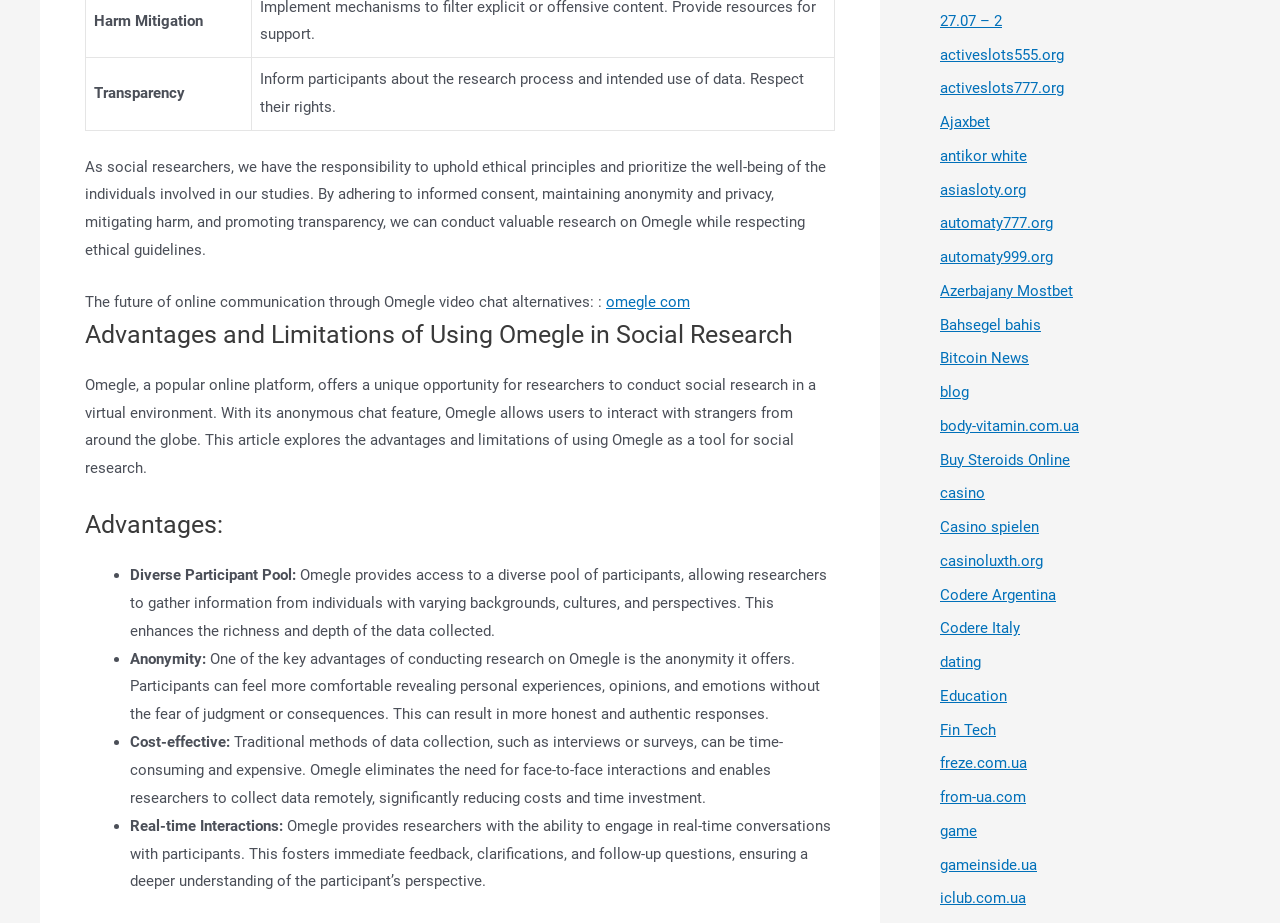What is the benefit of anonymity in Omegle research?
From the screenshot, provide a brief answer in one word or phrase.

More honest responses